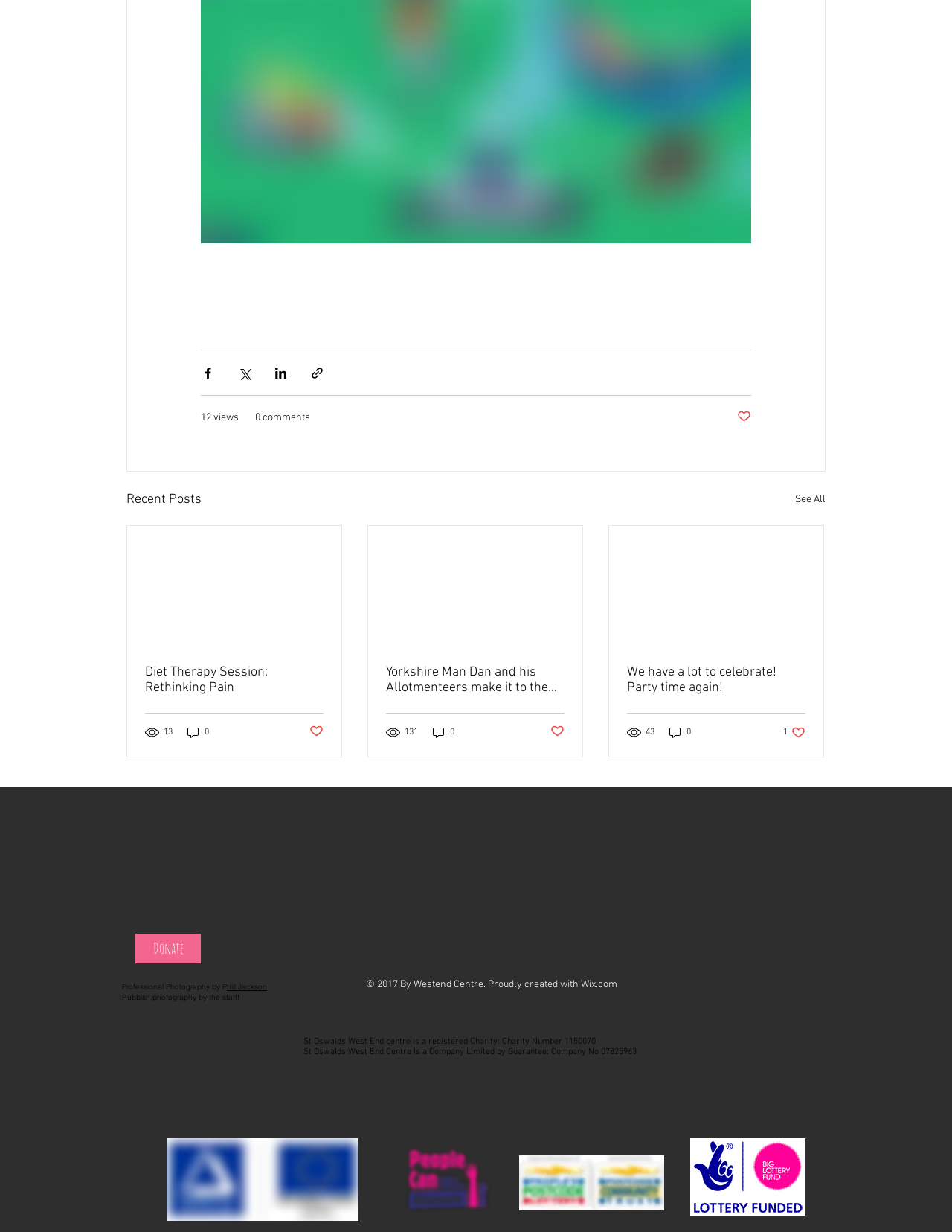What is the name of the charity mentioned at the bottom of the page?
Please answer the question with a detailed response using the information from the screenshot.

The charity mentioned at the bottom of the page is St Oswalds West End centre, which is a registered charity with the number 1150070 and a company limited by guarantee with the number 07825963.